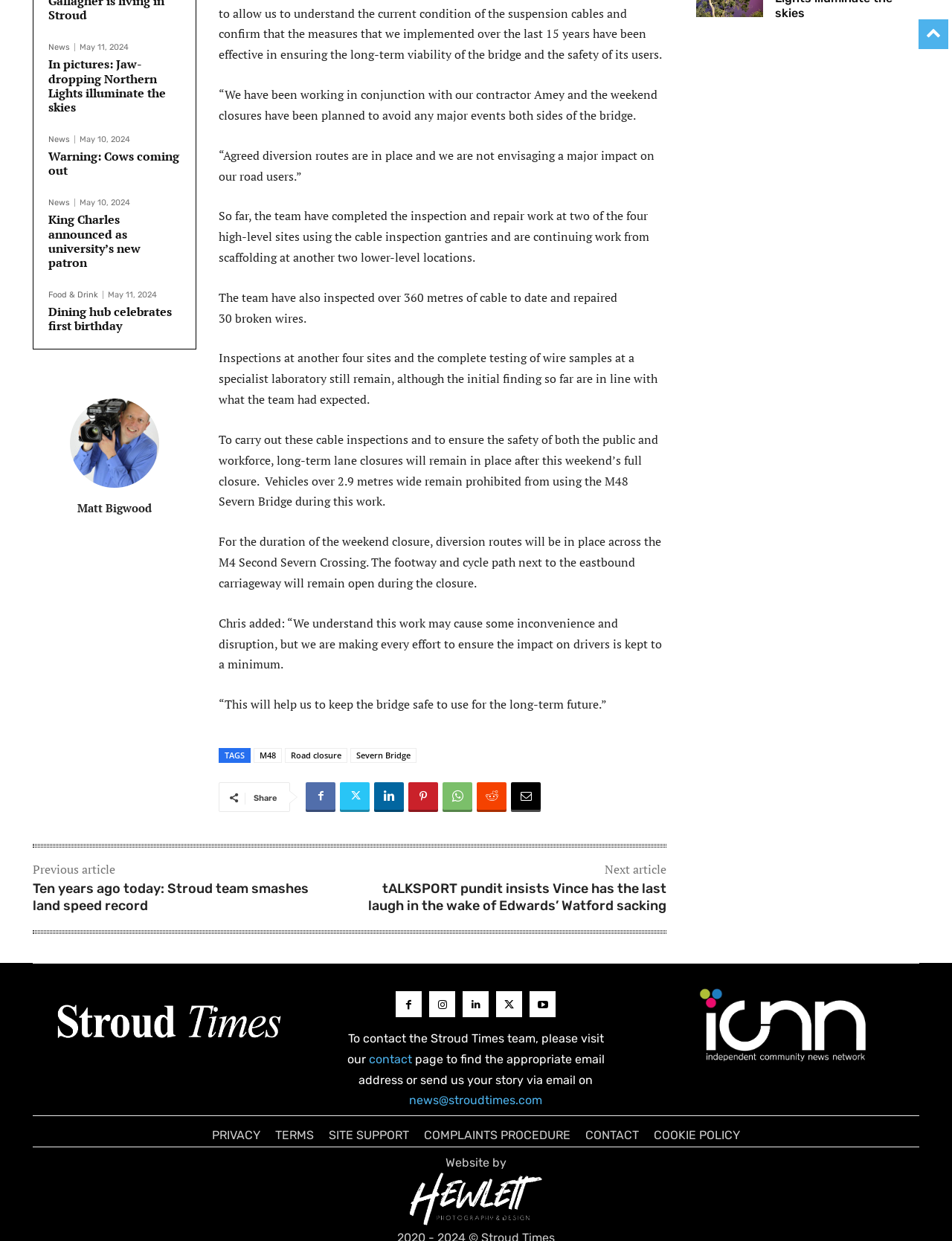Pinpoint the bounding box coordinates of the element you need to click to execute the following instruction: "Share the article". The bounding box should be represented by four float numbers between 0 and 1, in the format [left, top, right, bottom].

[0.266, 0.639, 0.291, 0.647]